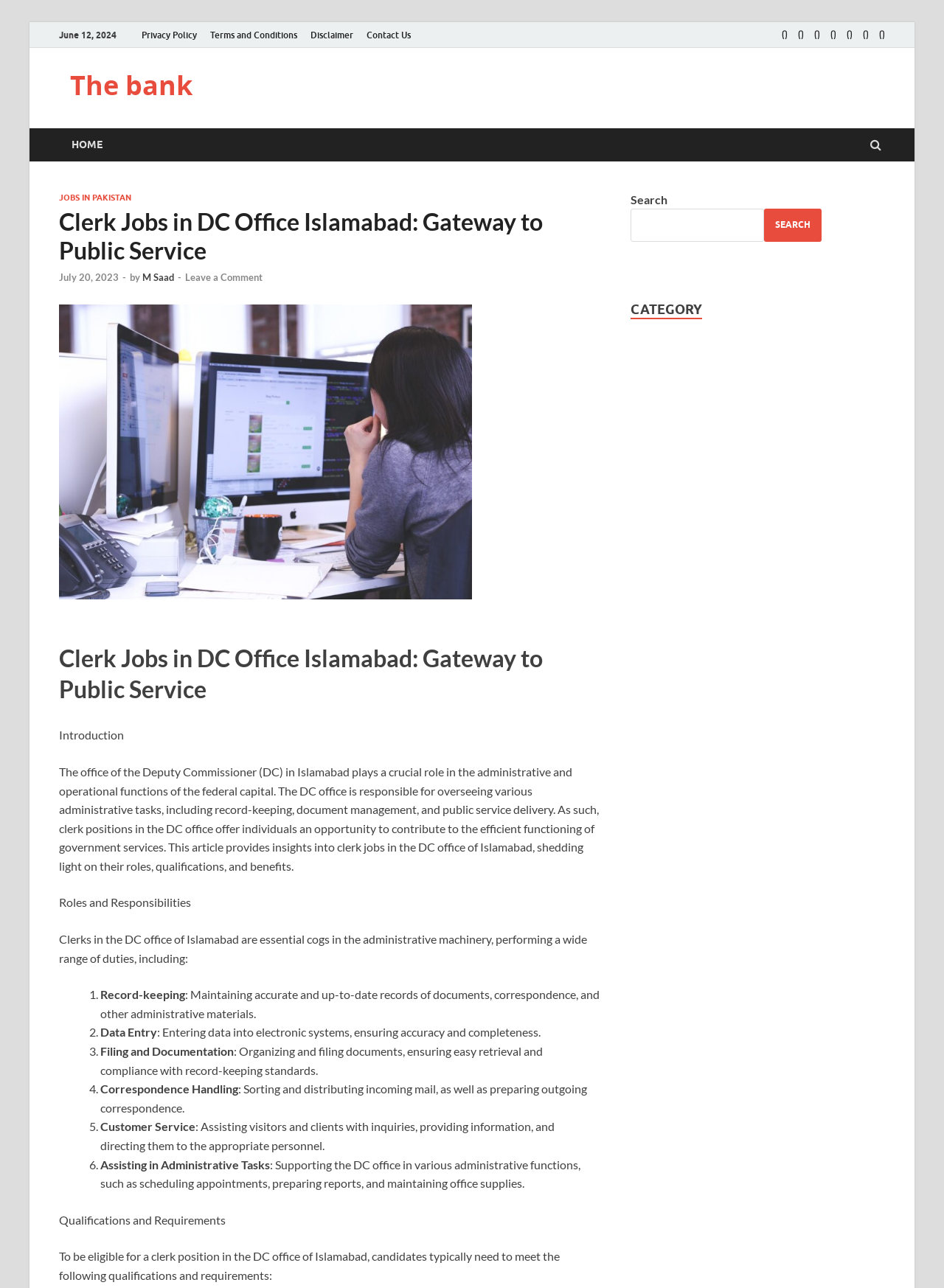Please locate the bounding box coordinates of the element that should be clicked to achieve the given instruction: "Click on the 'HOME' link".

[0.062, 0.099, 0.122, 0.125]